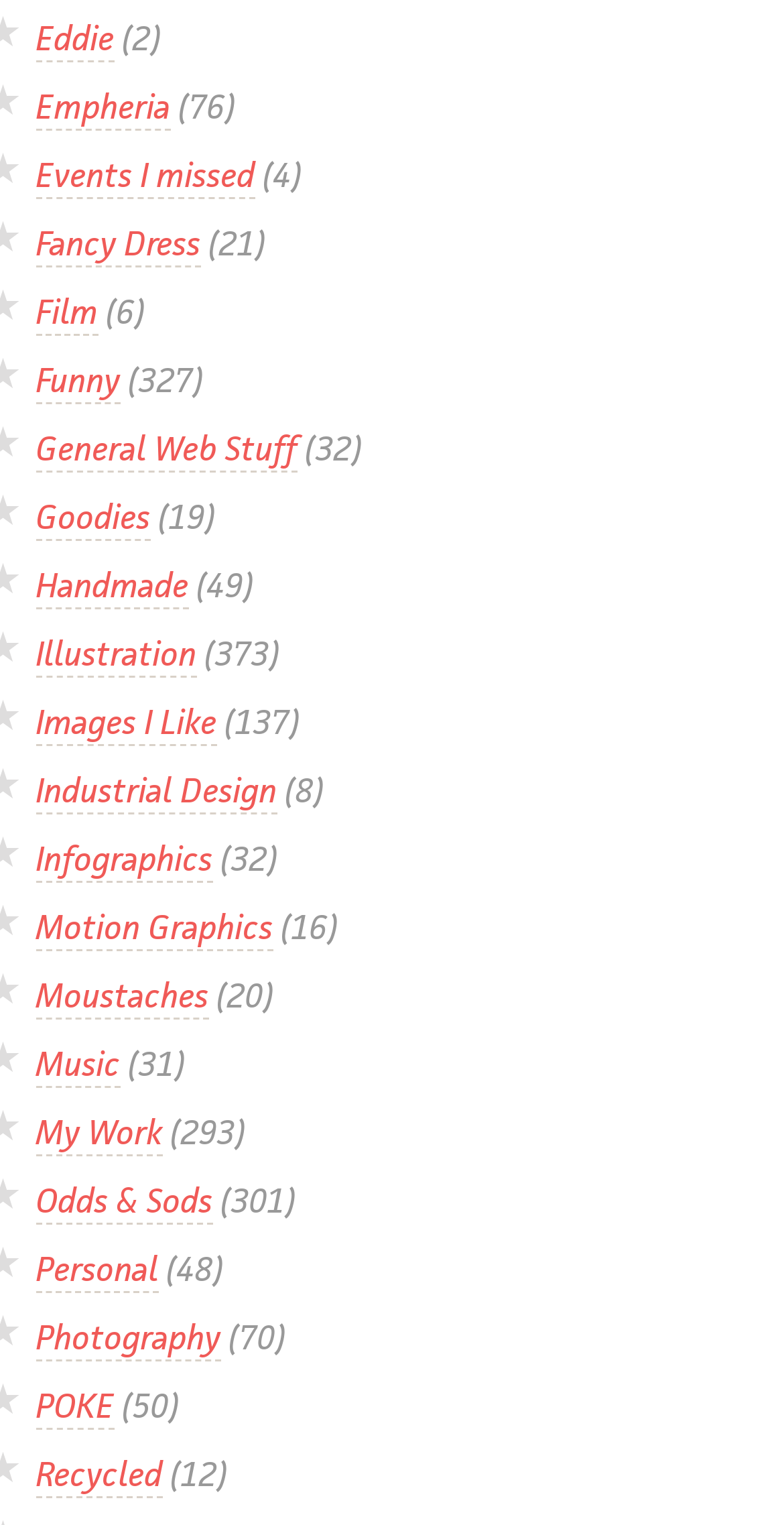What is the category with the most items?
Look at the screenshot and give a one-word or phrase answer.

Funny